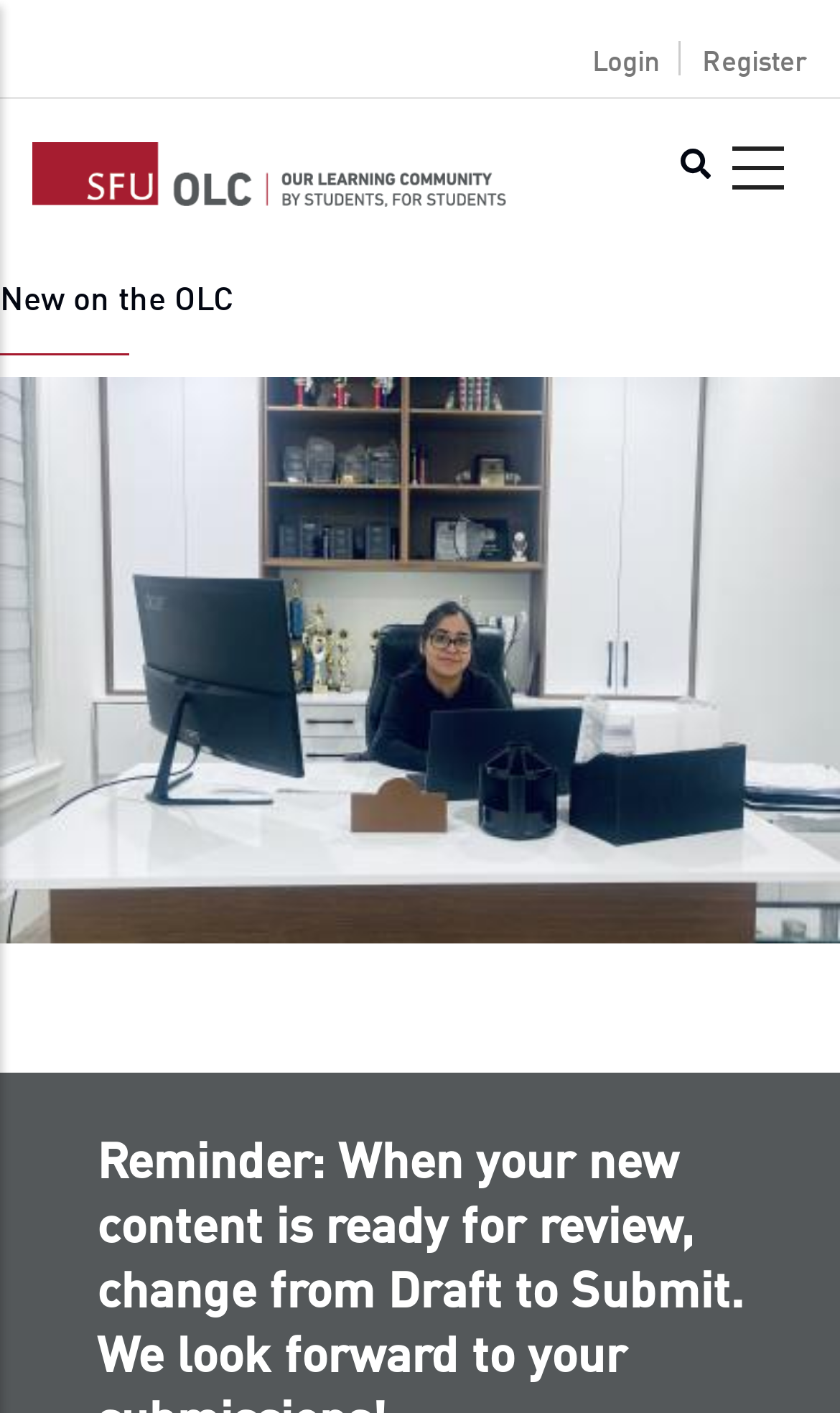Provide a one-word or short-phrase answer to the question:
How many links are present in the top navigation bar?

3